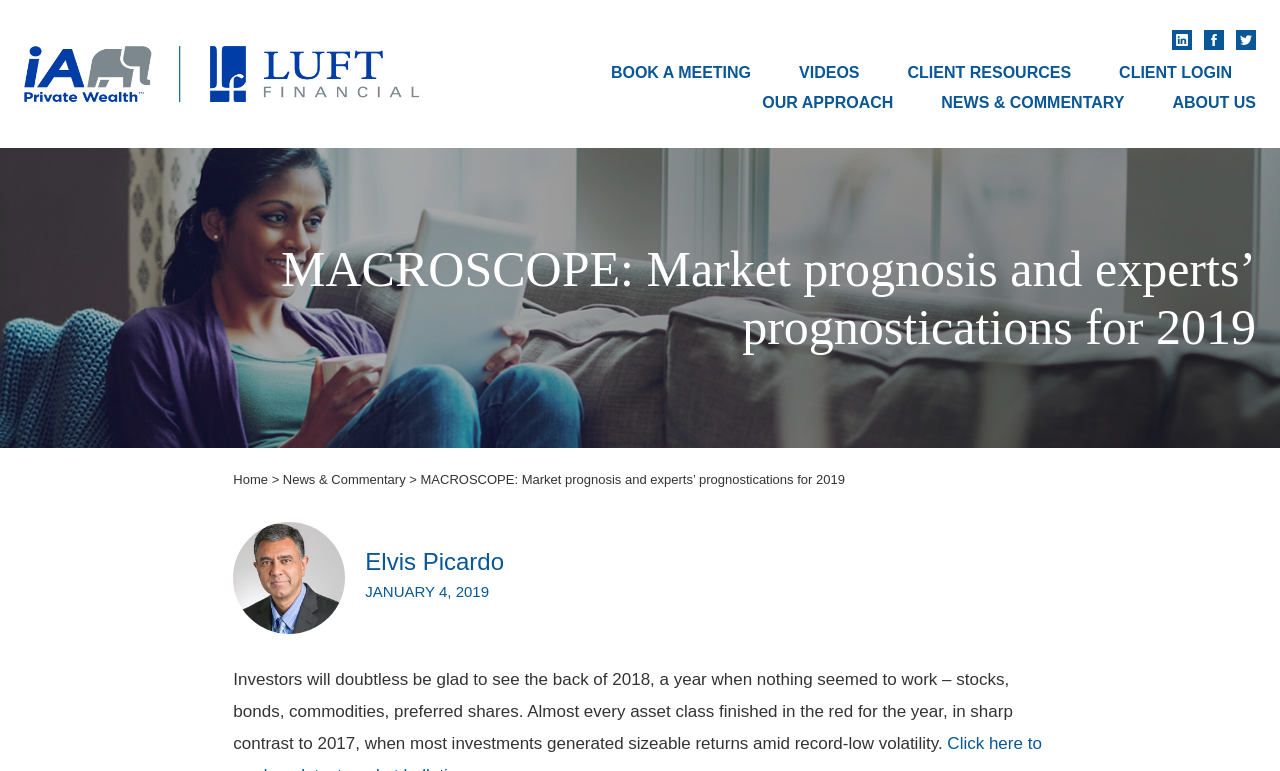Extract the primary headline from the webpage and present its text.

MACROSCOPE: Market prognosis and experts’ prognostications for 2019